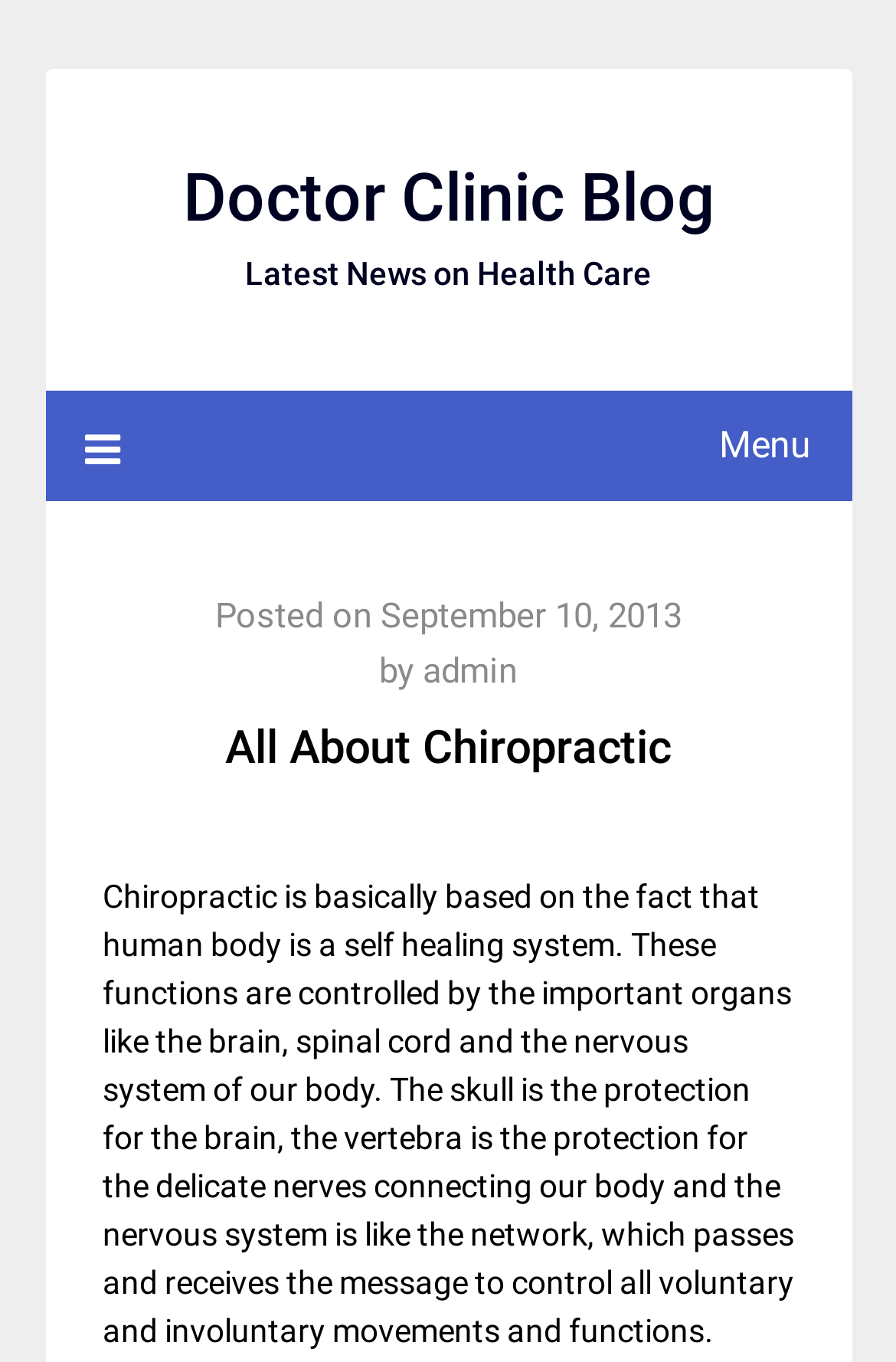What is the function of the nervous system in the human body?
Refer to the image and provide a one-word or short phrase answer.

Pass and receive messages